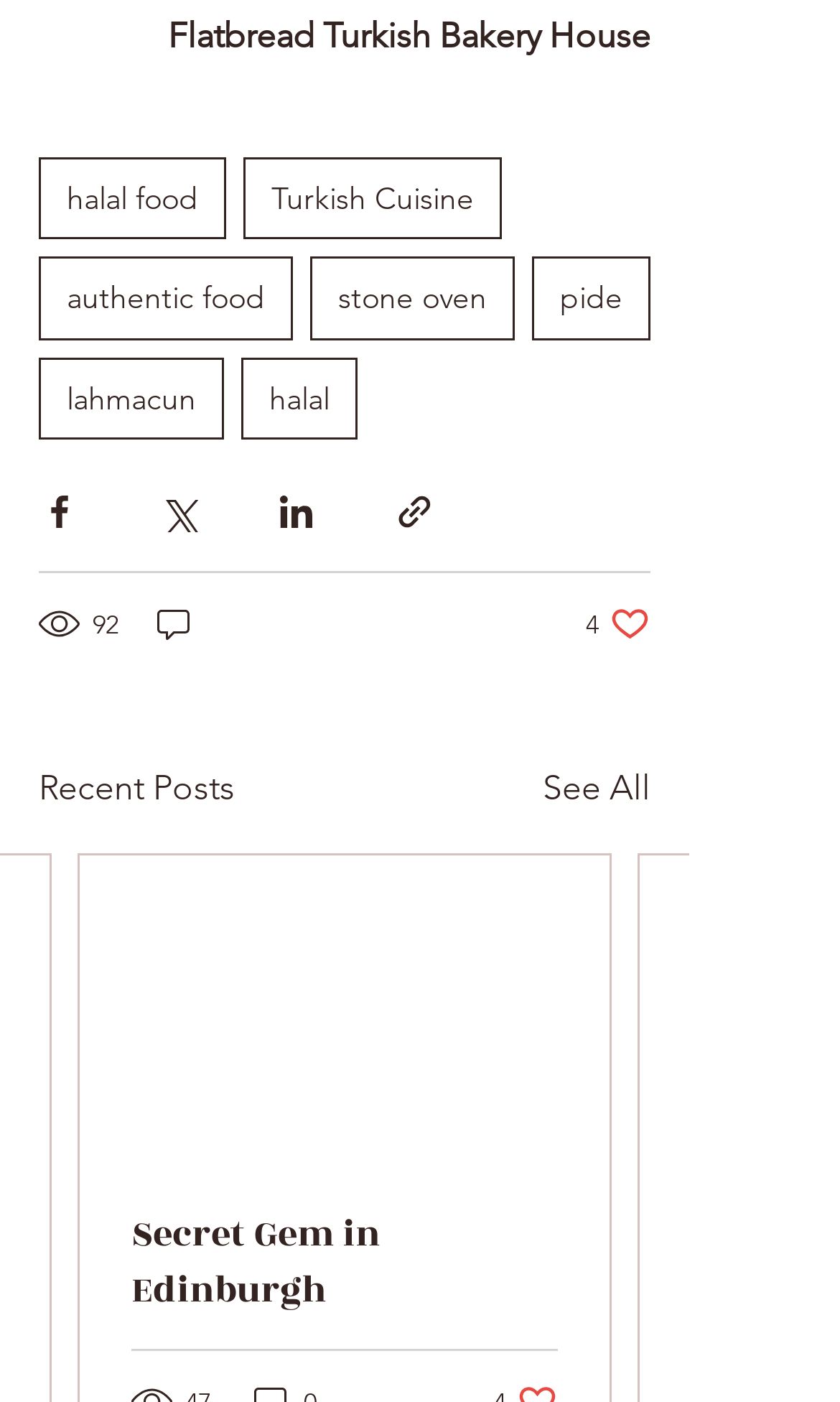Locate the bounding box coordinates of the clickable area needed to fulfill the instruction: "Click on the 'halal food' link".

[0.046, 0.112, 0.269, 0.171]